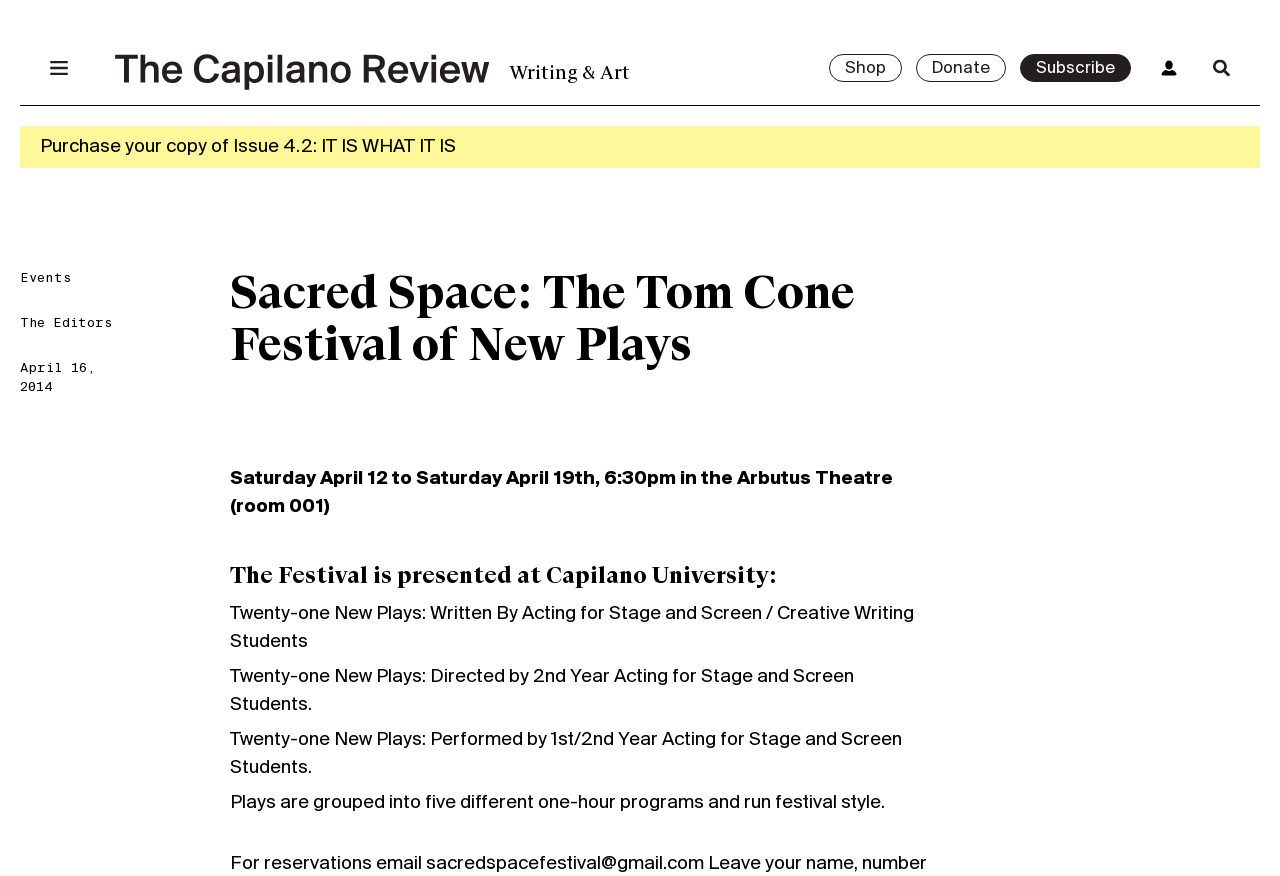Answer the following query concisely with a single word or phrase:
What time does the festival take place?

6:30pm